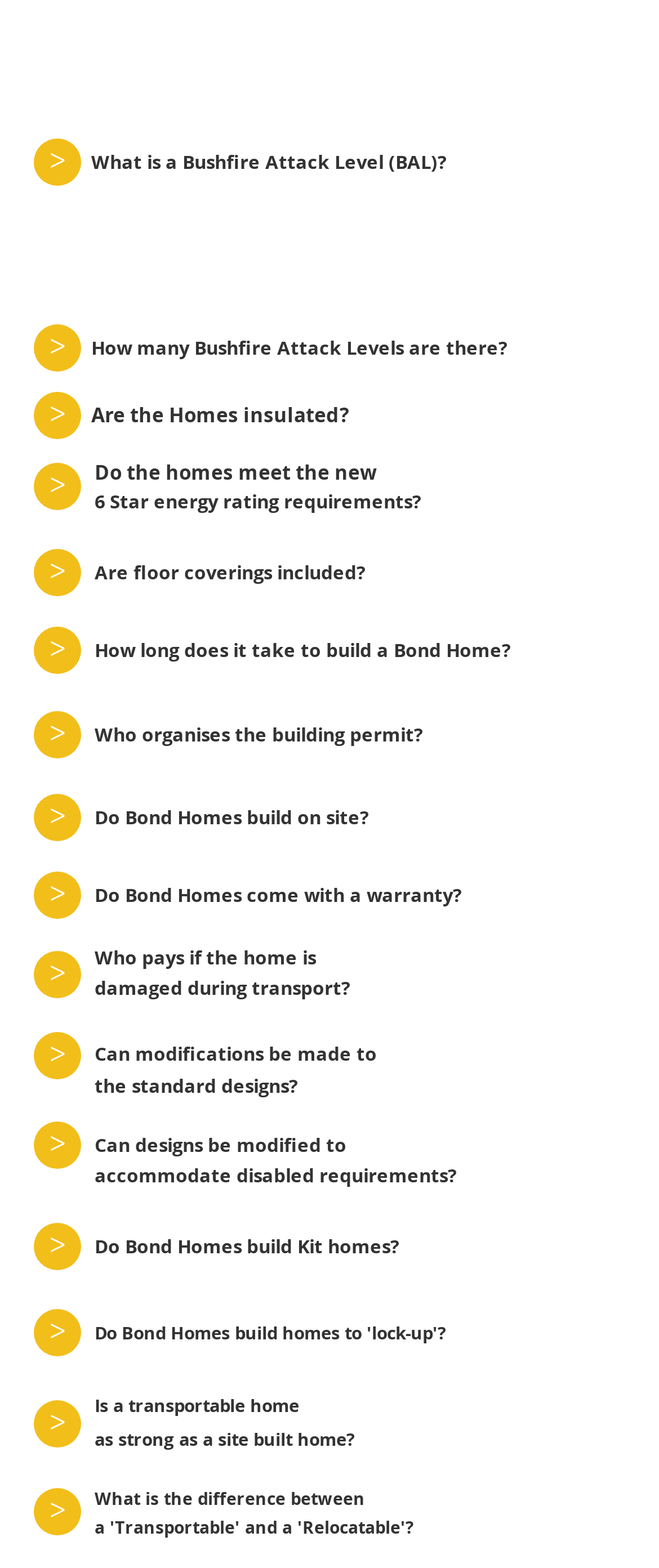Pinpoint the bounding box coordinates of the clickable area necessary to execute the following instruction: "Learn about 6 Star energy rating requirements". The coordinates should be given as four float numbers between 0 and 1, namely [left, top, right, bottom].

[0.144, 0.297, 0.767, 0.343]